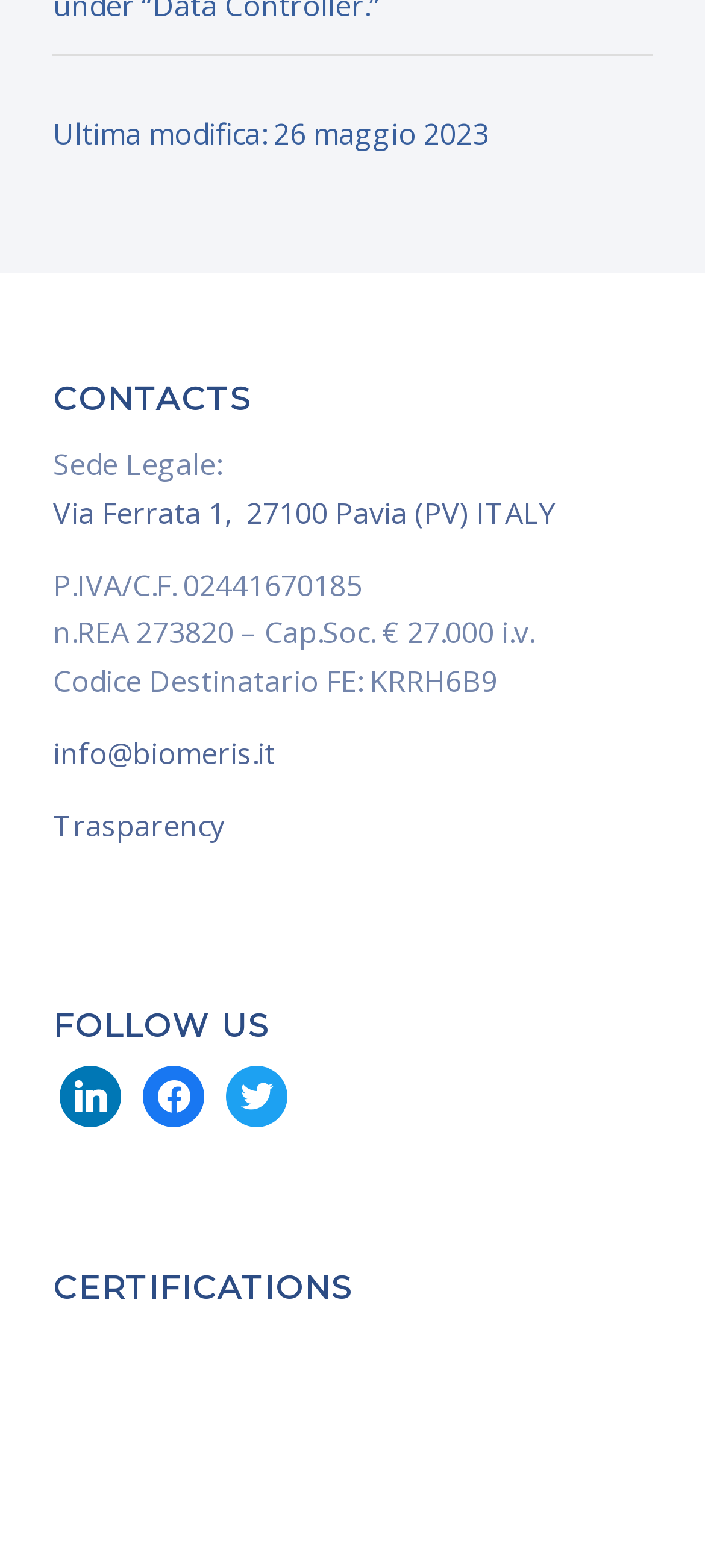What type of image is displayed under the 'CERTIFICATIONS' heading?
Answer the question with a single word or phrase by looking at the picture.

Unknown